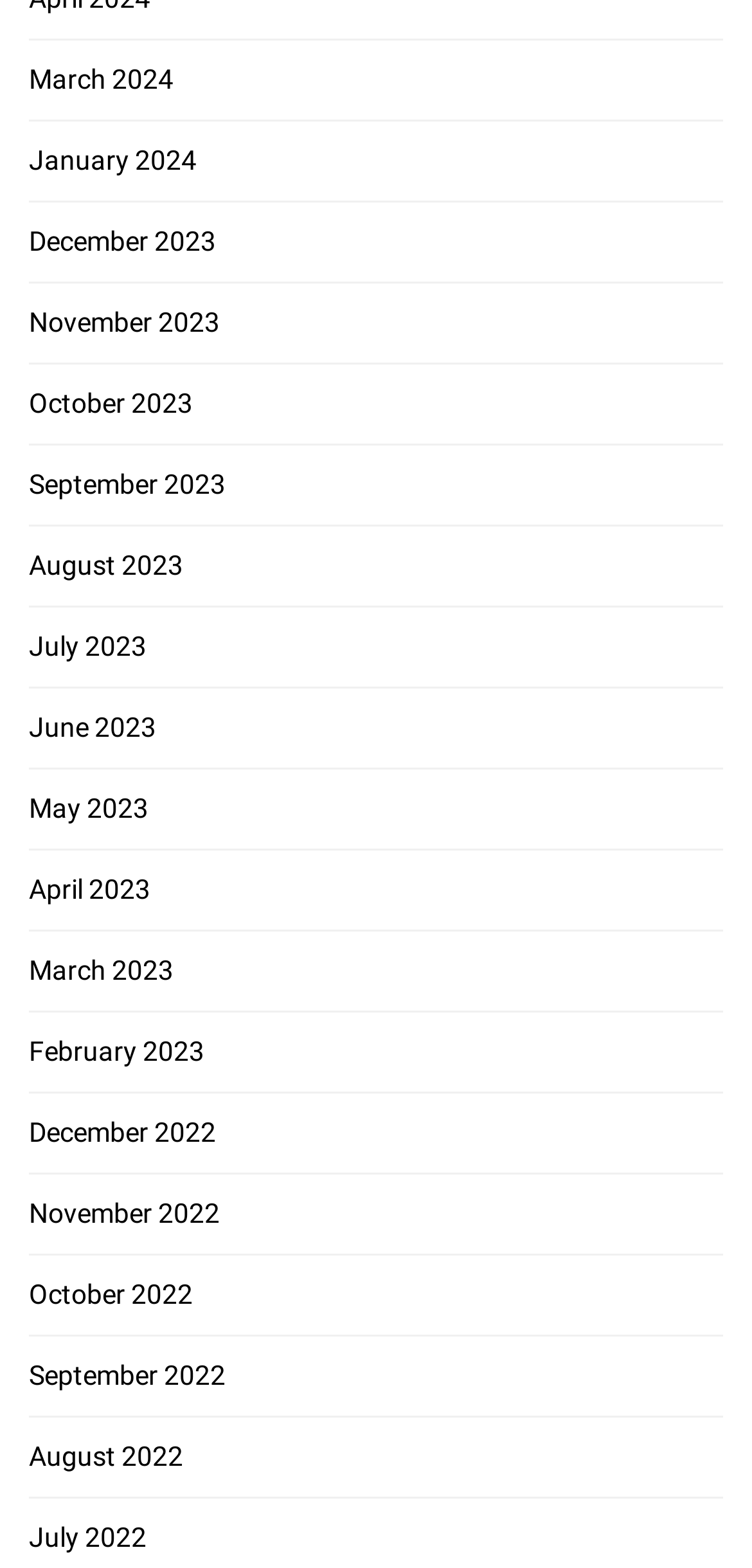Respond to the question below with a concise word or phrase:
How many months are listed in 2023?

12